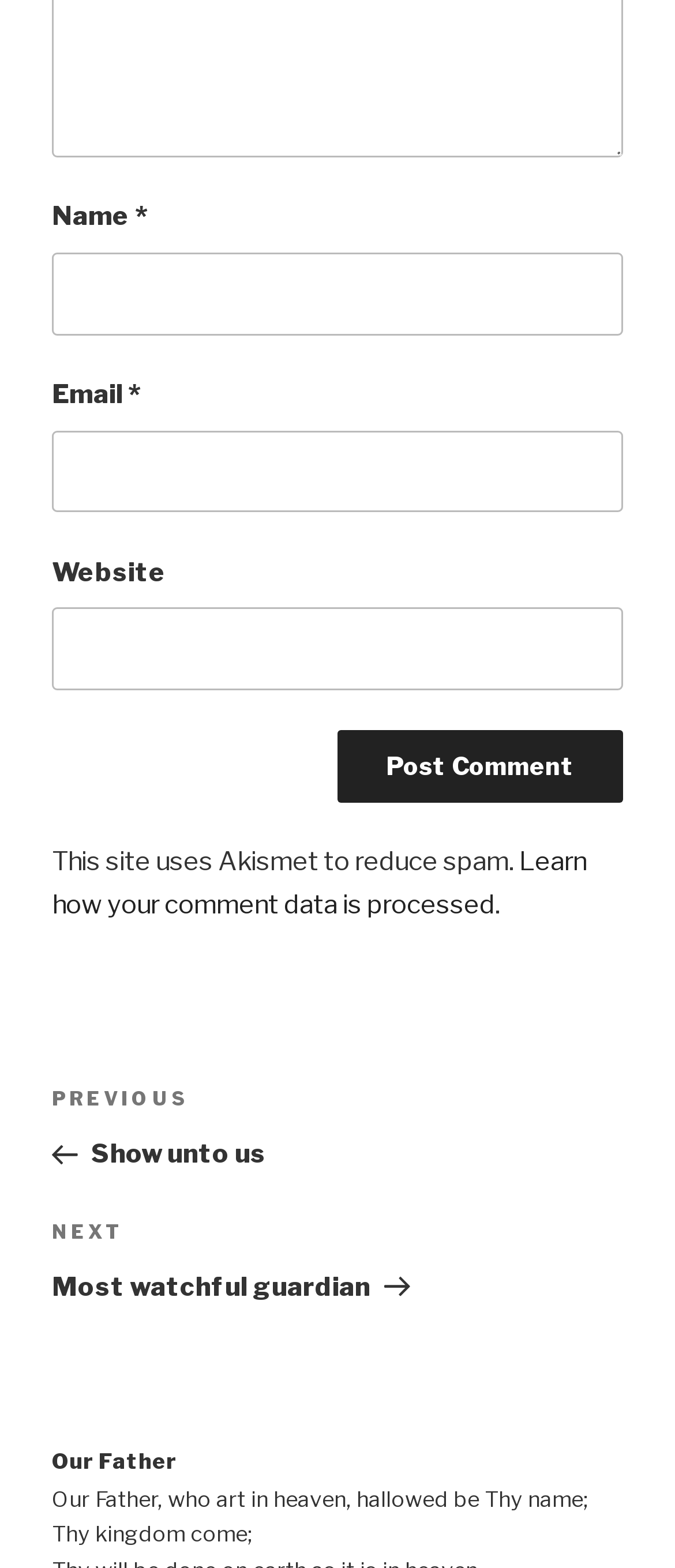Are there previous and next posts available?
Please give a detailed and thorough answer to the question, covering all relevant points.

The website has a post navigation section that includes links to previous and next posts, titled 'Previous Post Show unto us' and 'Next Post Most watchful guardian', respectively, indicating that there are multiple posts available on the website.